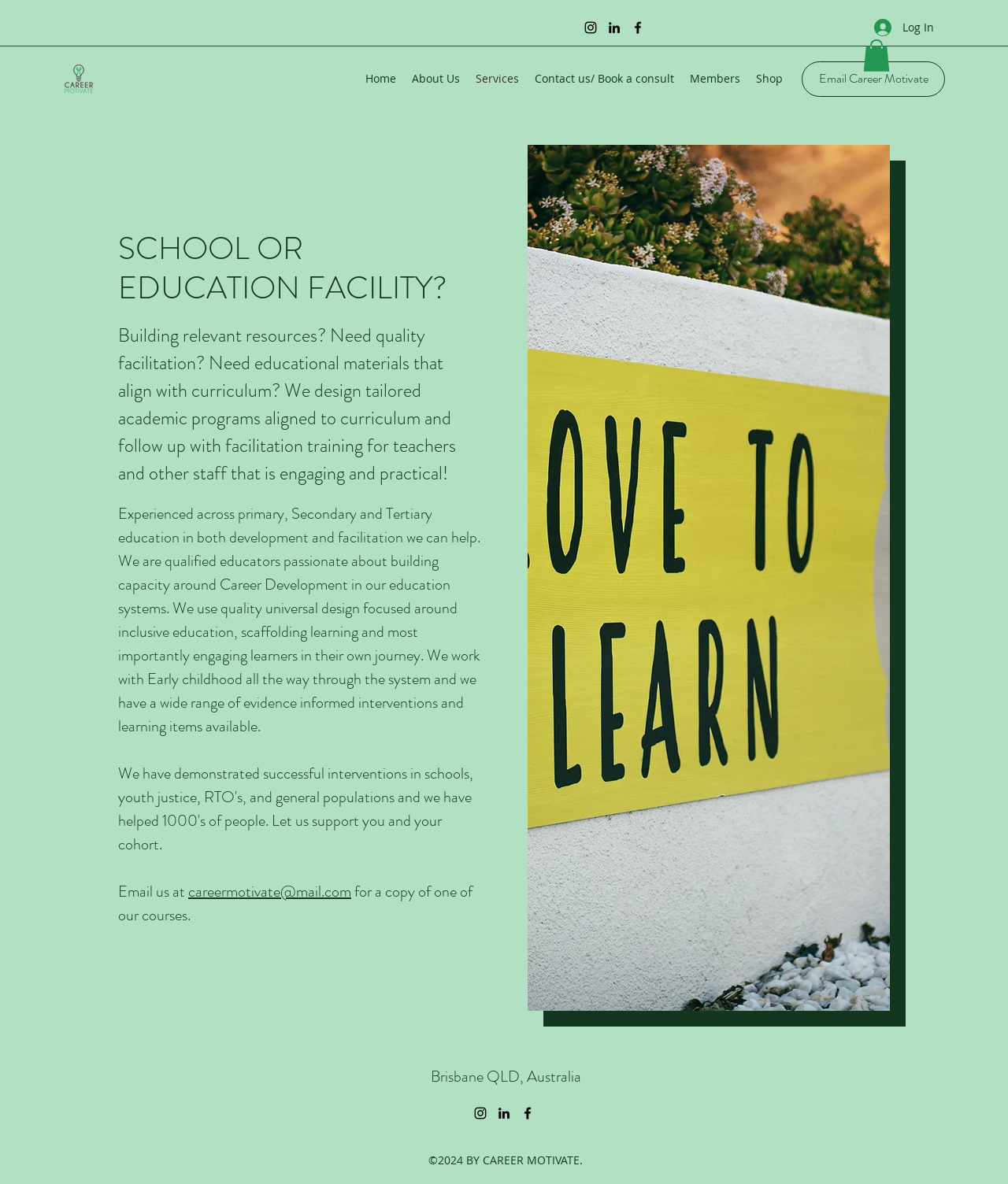Can you give a detailed response to the following question using the information from the image? What is the email address to contact Career Motivate?

I found the email address to contact Career Motivate by looking at the main content section, where it says 'Email us at careermotivate@mail.com'.